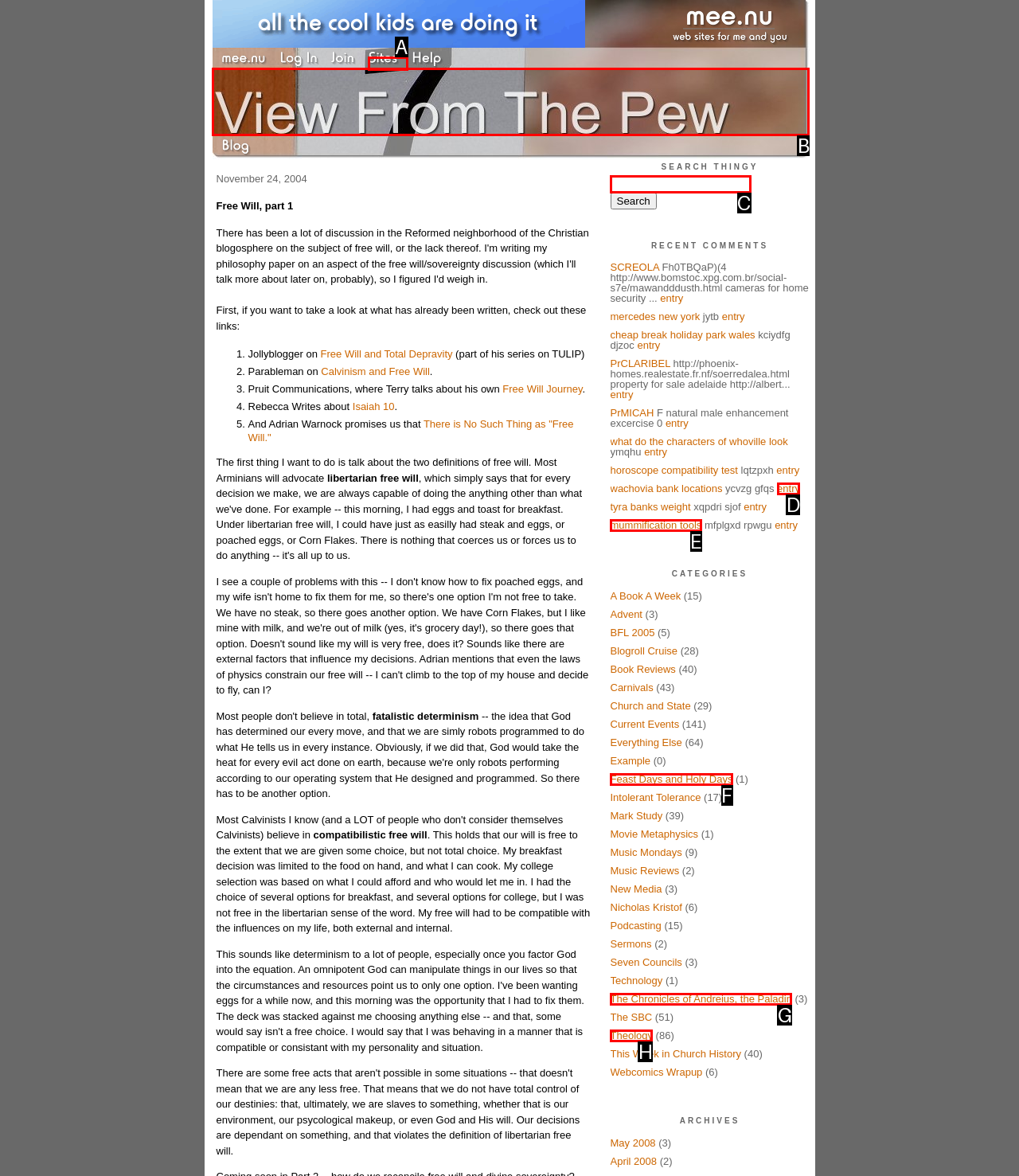Point out the HTML element I should click to achieve the following: Search for something in the search box Reply with the letter of the selected element.

C